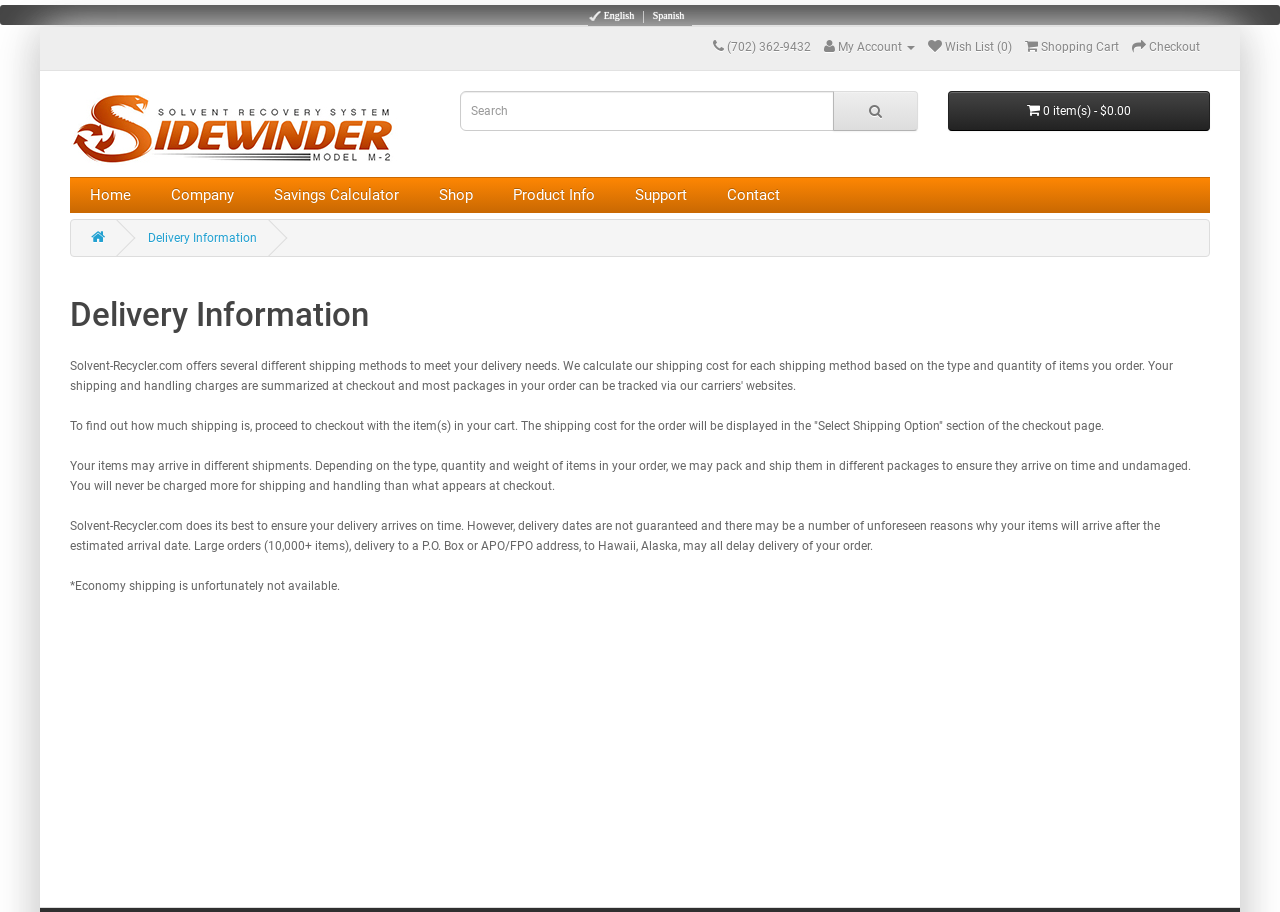Generate a thorough caption detailing the webpage content.

The webpage is about Delivery Information, with a focus on shipping details and policies. At the top, there is a language selection area with options for English and Spanish. 

To the right of the language selection, there are several links, including a phone number, a link to My Account, Wish List, Shopping Cart, and Checkout. 

Below the language selection area, there is a company logo with the text "Sidewinder/Persyst Enterprises, Inc." and an image. 

Next to the company logo, there is a search bar with a button. 

Below the search bar, there is a navigation menu with links to Home, Company, Savings Calculator, Shop, Product Info, Support, and Contact. 

To the right of the navigation menu, there is a small icon. 

The main content of the page is divided into sections, with a heading "Delivery Information" at the top. The first section explains how to find out the shipping cost, which will be displayed during the checkout process. 

The second section informs users that their items may arrive in different shipments, and that they will not be charged more for shipping and handling than what appears at checkout. 

The third section explains that while the website strives to ensure timely delivery, delivery dates are not guaranteed and may be affected by various factors, such as large orders, delivery to a P.O. Box or APO/FPO address, or to Hawaii and Alaska. 

The final section notes that economy shipping is not available.